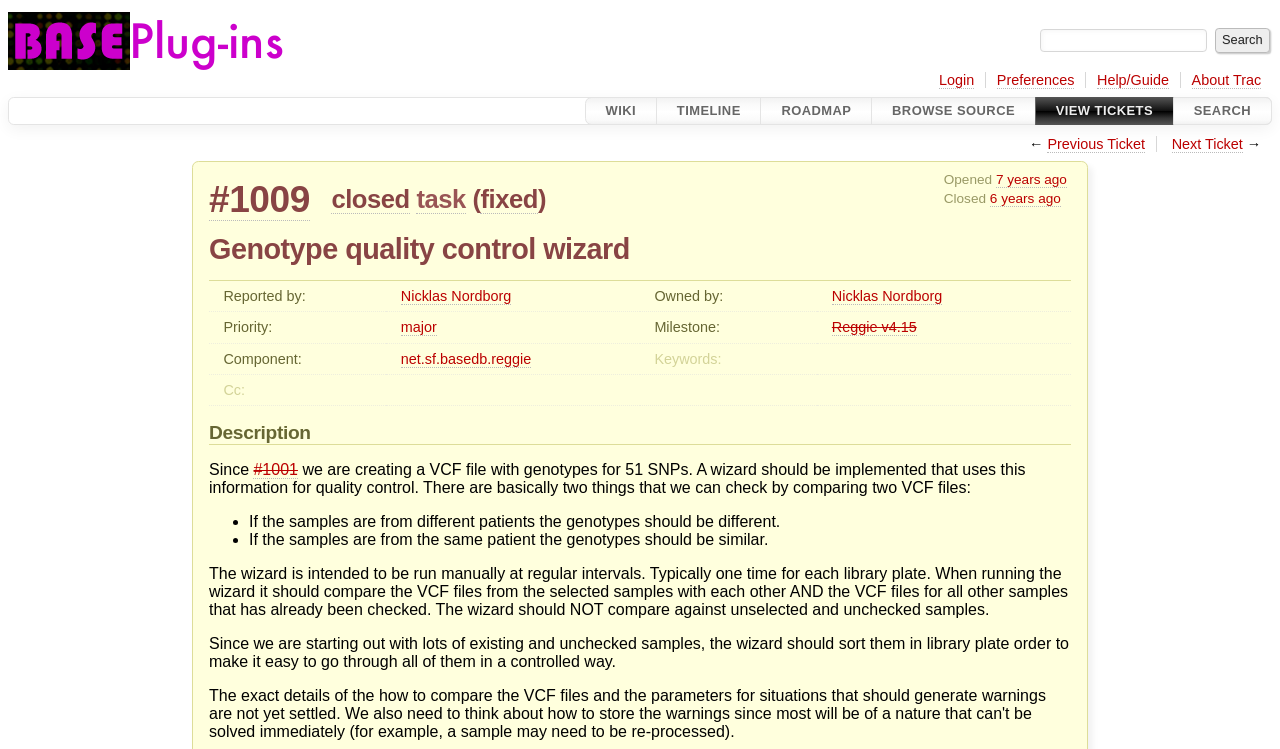Determine the bounding box coordinates for the UI element described. Format the coordinates as (top-left x, top-left y, bottom-right x, bottom-right y) and ensure all values are between 0 and 1. Element description: Nicklas Nordborg

[0.65, 0.385, 0.736, 0.407]